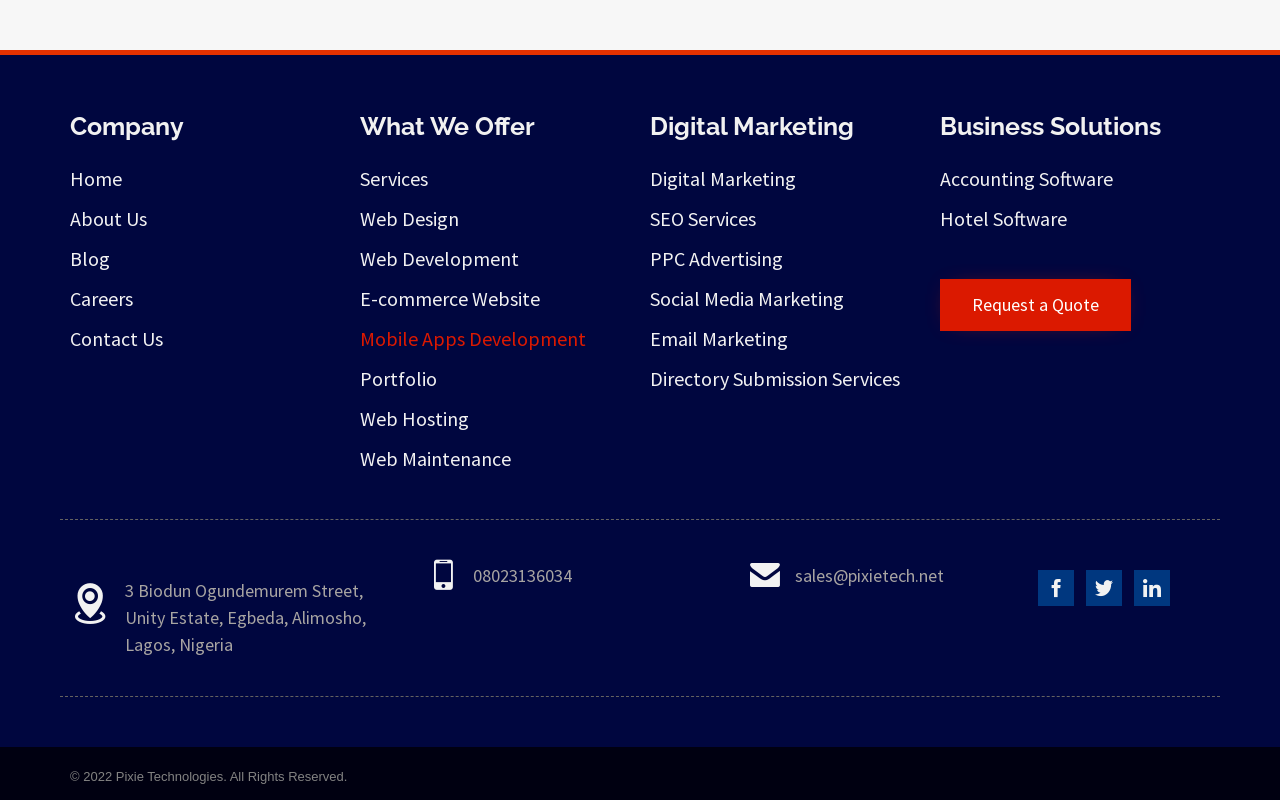Using the webpage screenshot and the element description Spotlight Blog Prompts, determine the bounding box coordinates. Specify the coordinates in the format (top-left x, top-left y, bottom-right x, bottom-right y) with values ranging from 0 to 1.

None